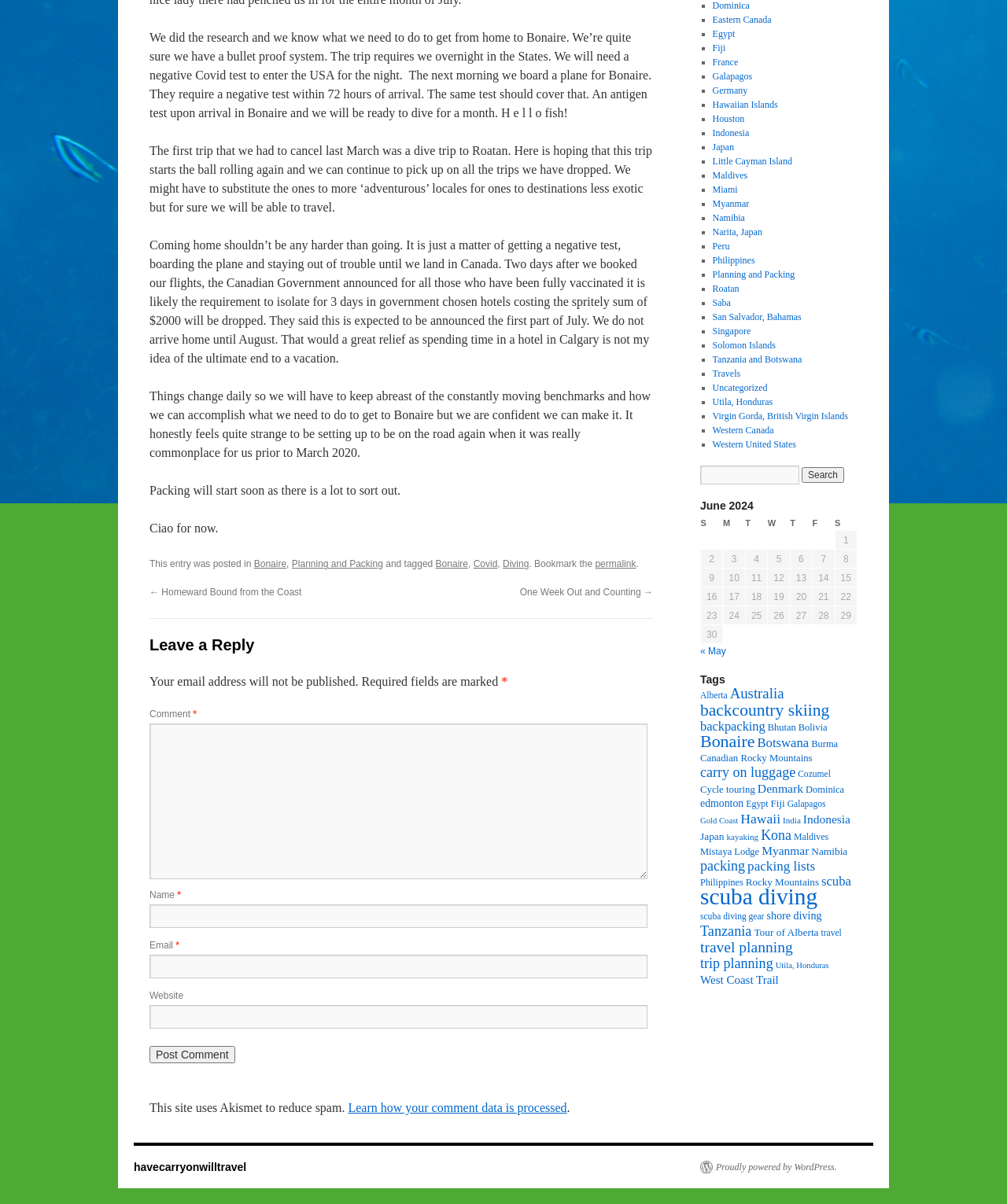Please provide the bounding box coordinates in the format (top-left x, top-left y, bottom-right x, bottom-right y). Remember, all values are floating point numbers between 0 and 1. What is the bounding box coordinate of the region described as: Virgin Gorda, British Virgin Islands

[0.707, 0.341, 0.842, 0.35]